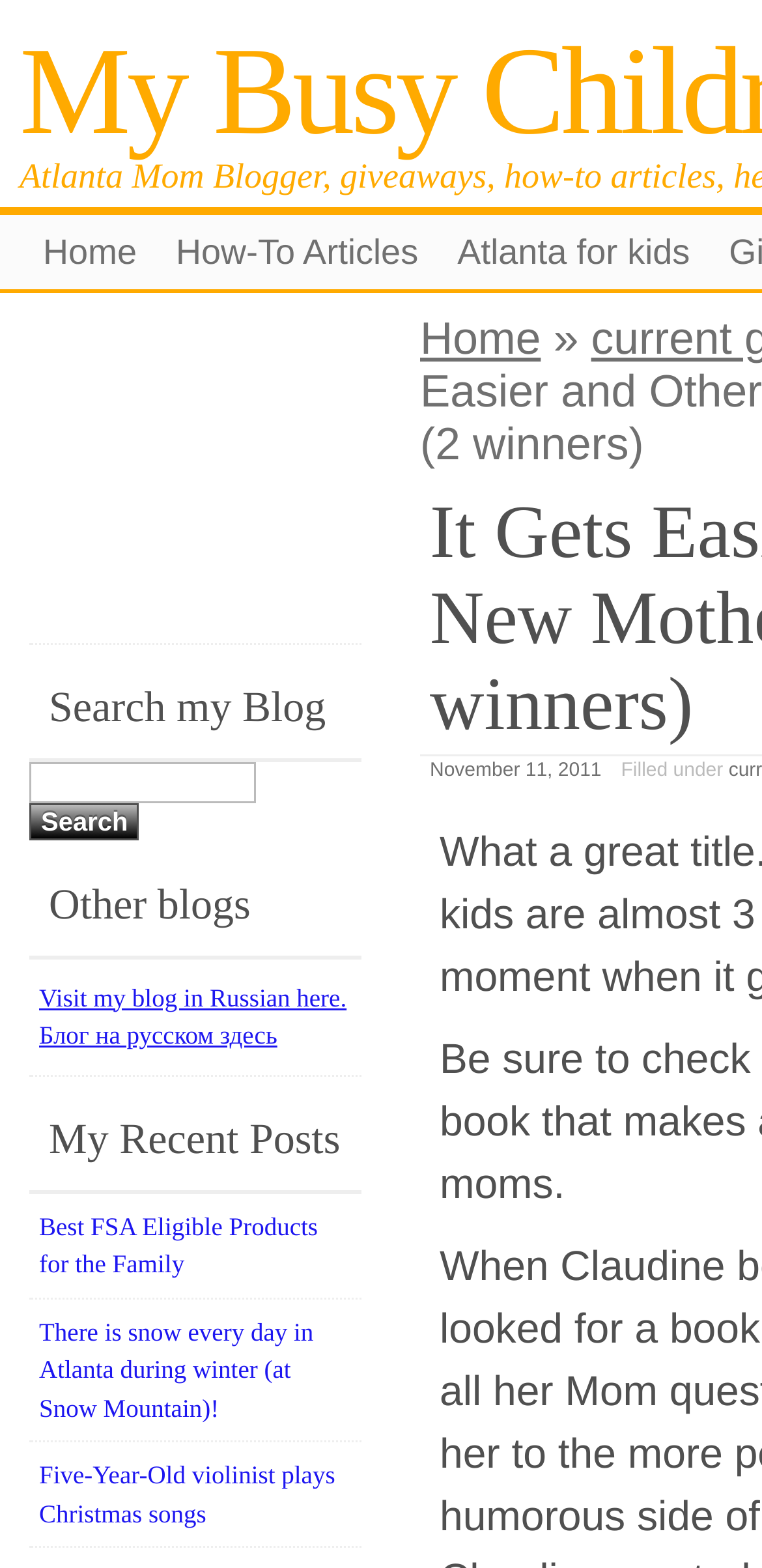Specify the bounding box coordinates for the region that must be clicked to perform the given instruction: "go to home page".

None